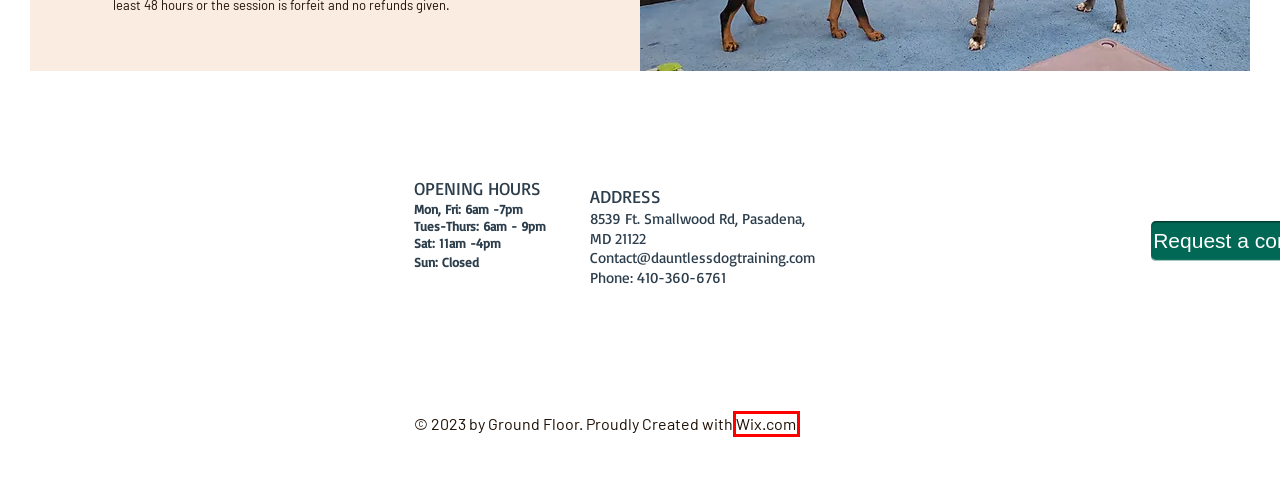Examine the screenshot of a webpage with a red bounding box around a specific UI element. Identify which webpage description best matches the new webpage that appears after clicking the element in the red bounding box. Here are the candidates:
A. Day Training | Dauntless Dogs
B. Dauntless Dogs | Dog Training |Pasadena, MD | Group Classes | Daycare | Private Training
C. Board and Training | Dauntless Dogs
D. Dog Training Group Classes | Dauntless Dogs |Obedience Classes
E. Contact | Dauntless Dogs
F. Website Builder - Create a Free Website Today | Wix.com
G. Calendar | Dauntless Dogs | New Classes
H. Book Online at Dauntless Dog Training

F